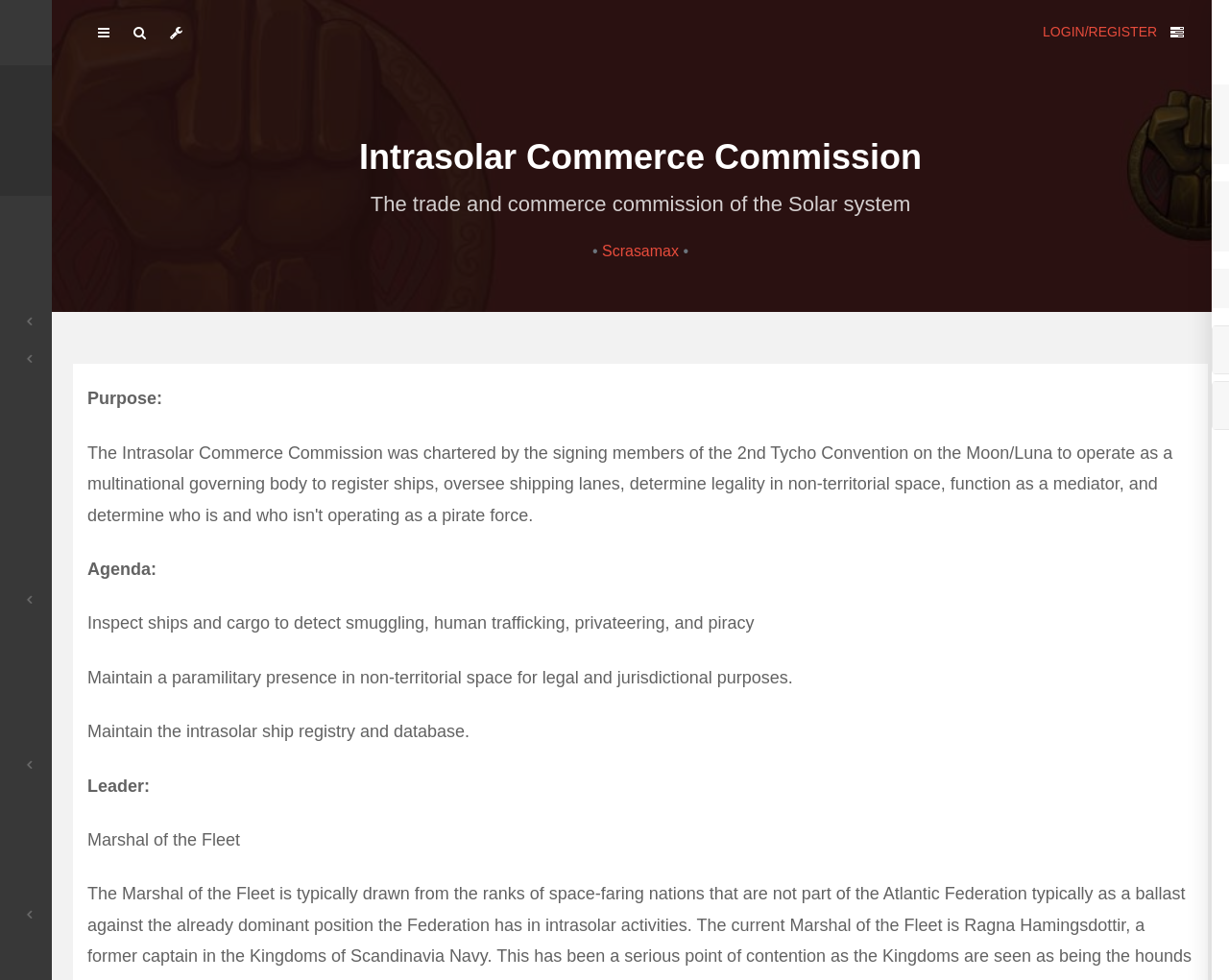Use a single word or phrase to respond to the question:
What is the name of the author mentioned on the webpage?

Scrasamax